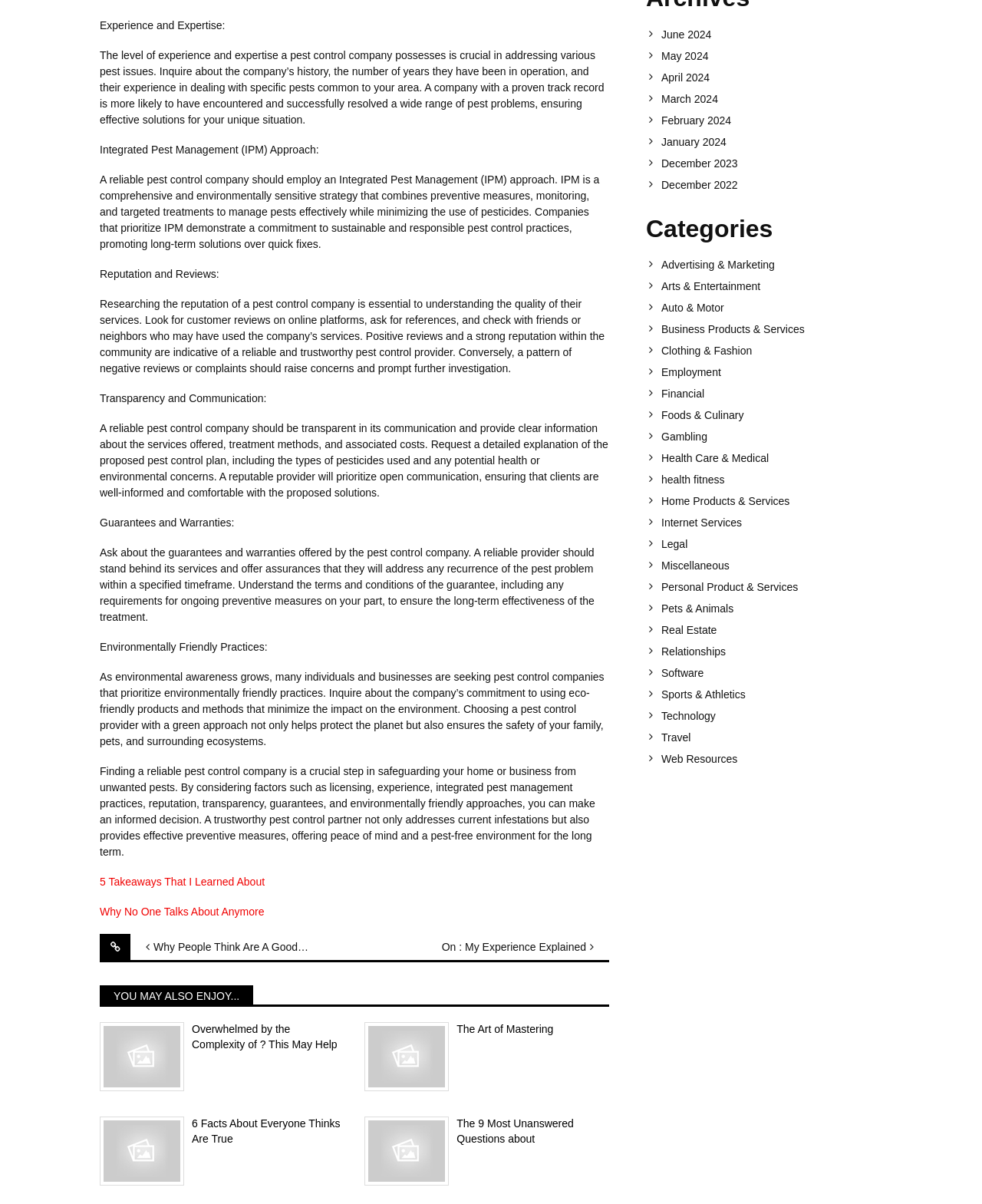Determine the bounding box of the UI element mentioned here: "Health Care & Medical". The coordinates must be in the format [left, top, right, bottom] with values ranging from 0 to 1.

[0.673, 0.375, 0.898, 0.386]